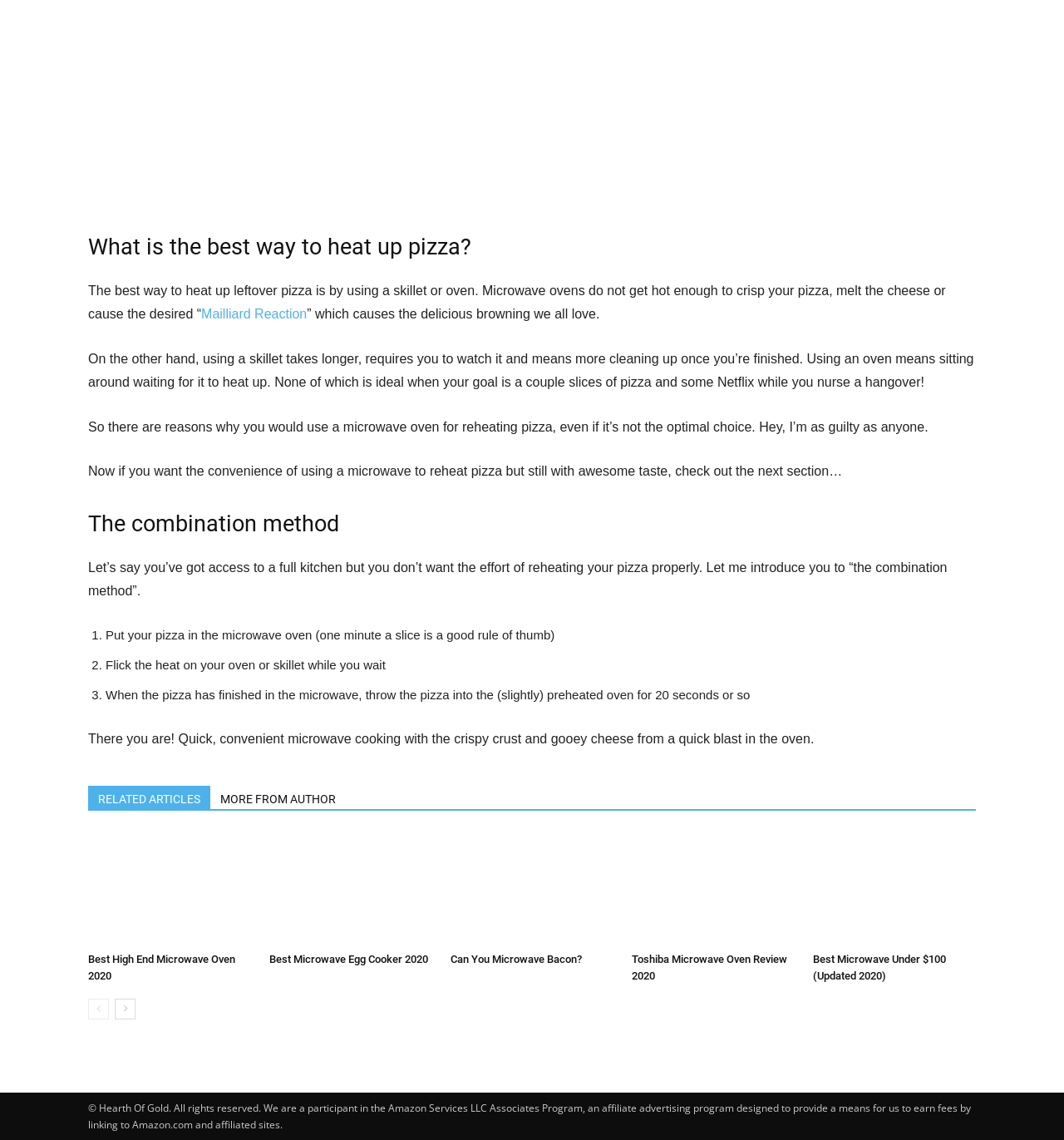Reply to the question with a brief word or phrase: How many related articles are listed?

5